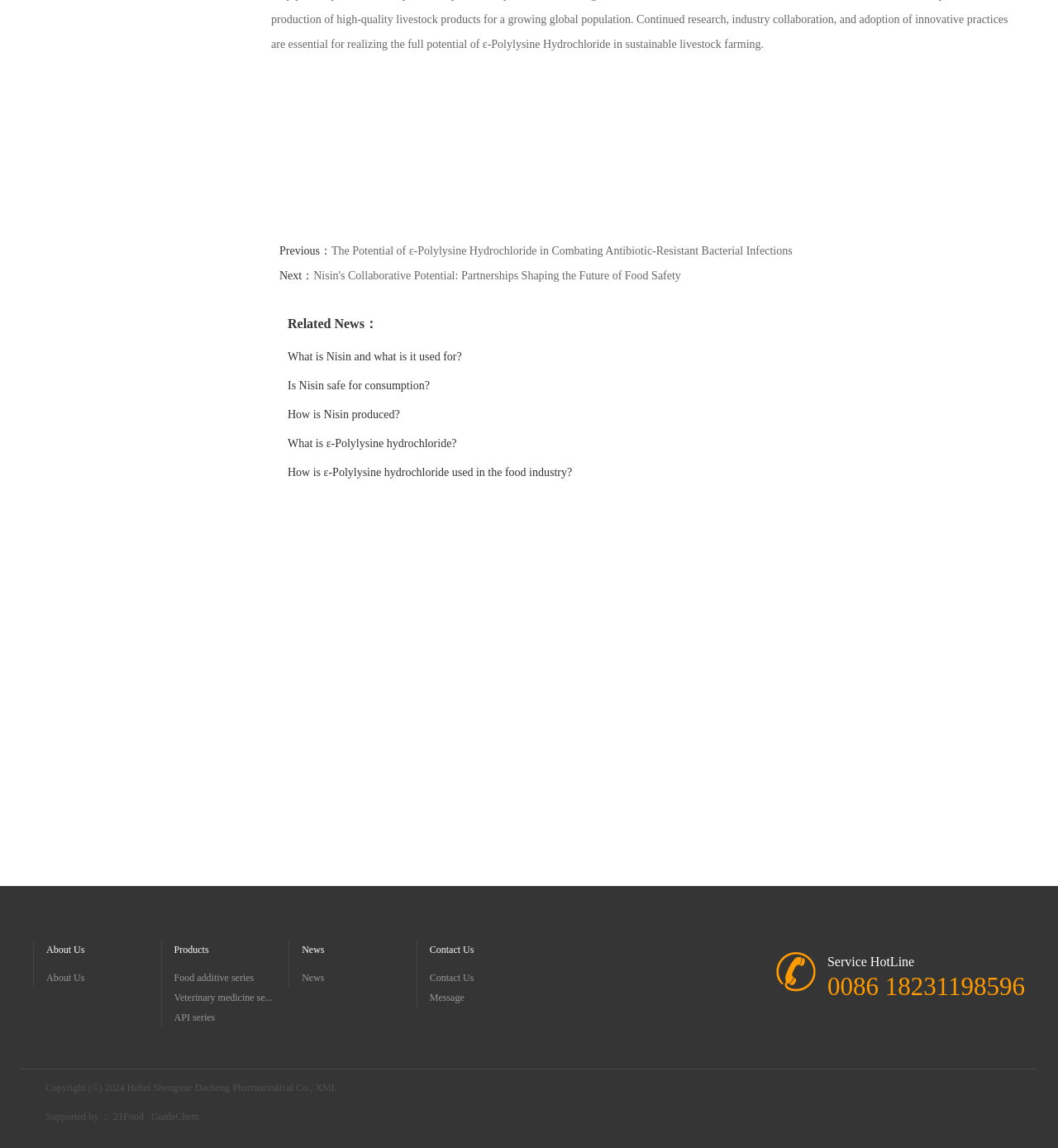Find the bounding box of the web element that fits this description: "21Food".

[0.107, 0.967, 0.136, 0.977]